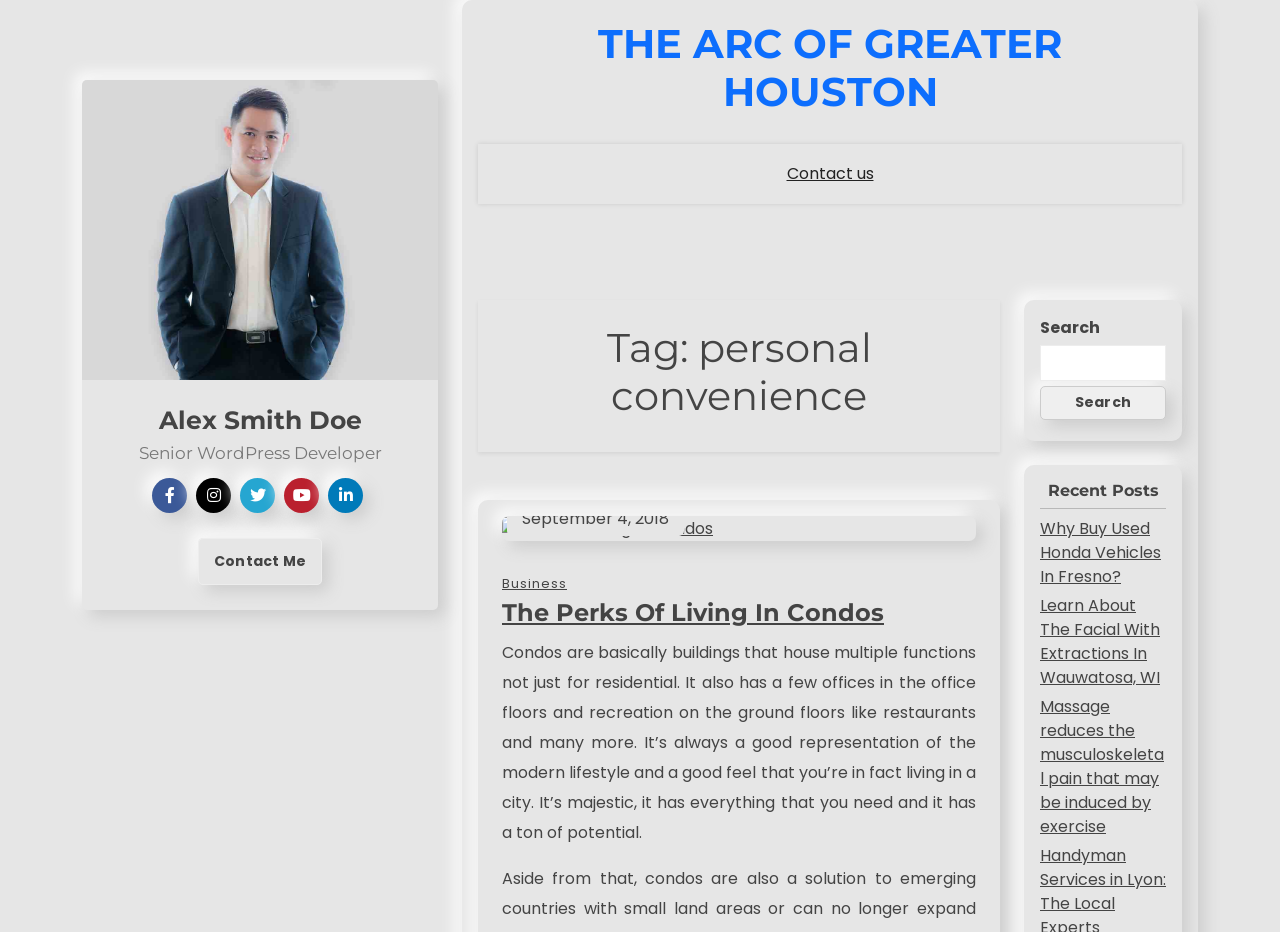Please answer the following question using a single word or phrase: 
How many social media links are displayed?

5